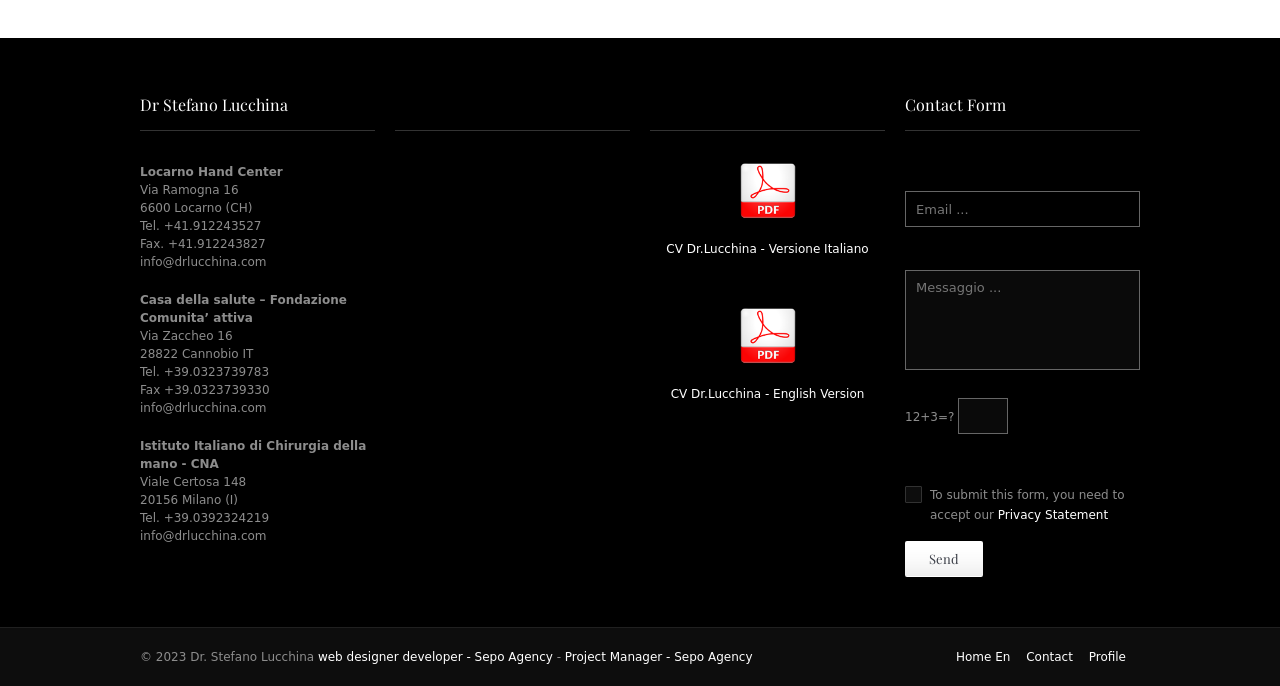Determine the bounding box for the described HTML element: "Villa rentals Saint François". Ensure the coordinates are four float numbers between 0 and 1 in the format [left, top, right, bottom].

None